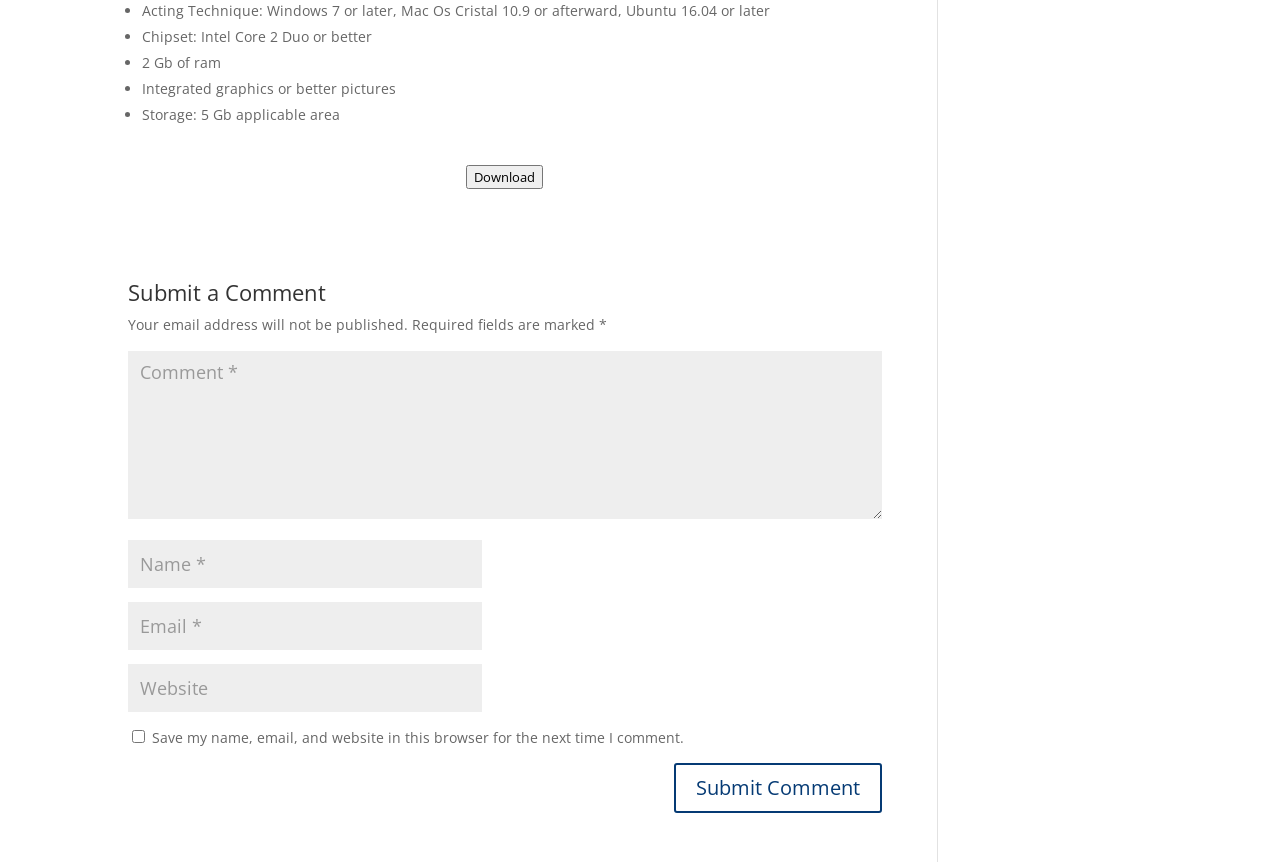Reply to the question with a single word or phrase:
What are the system requirements?

Windows 7 or later, Mac Os Cristal 10.9 or afterward, Ubuntu 16.04 or later